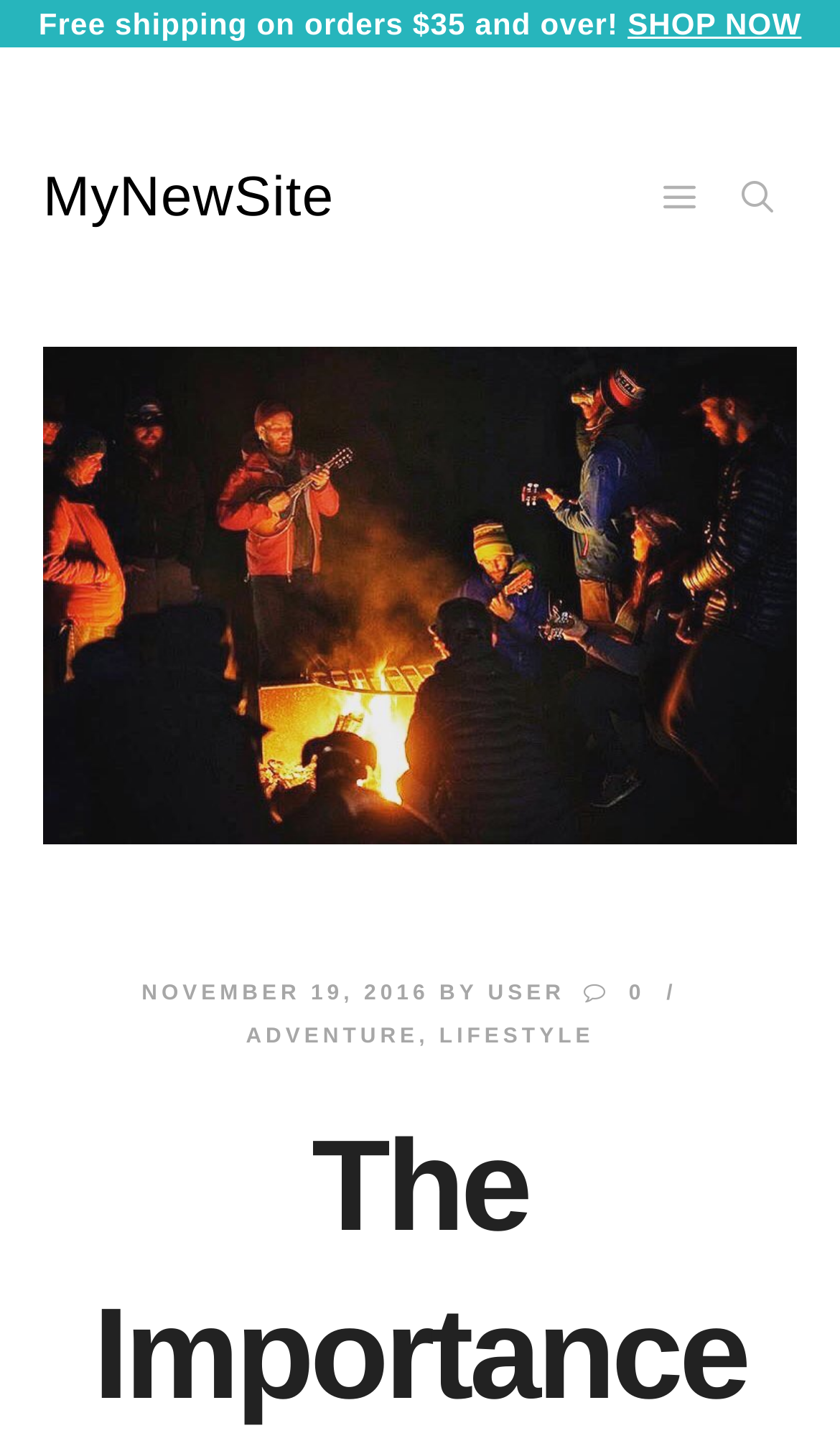How many links are in the main content area?
From the details in the image, answer the question comprehensively.

The webpage has four link elements in the main content area: 'MyNewSite', 'USER', 'ADVENTURE', and 'LIFESTYLE'.